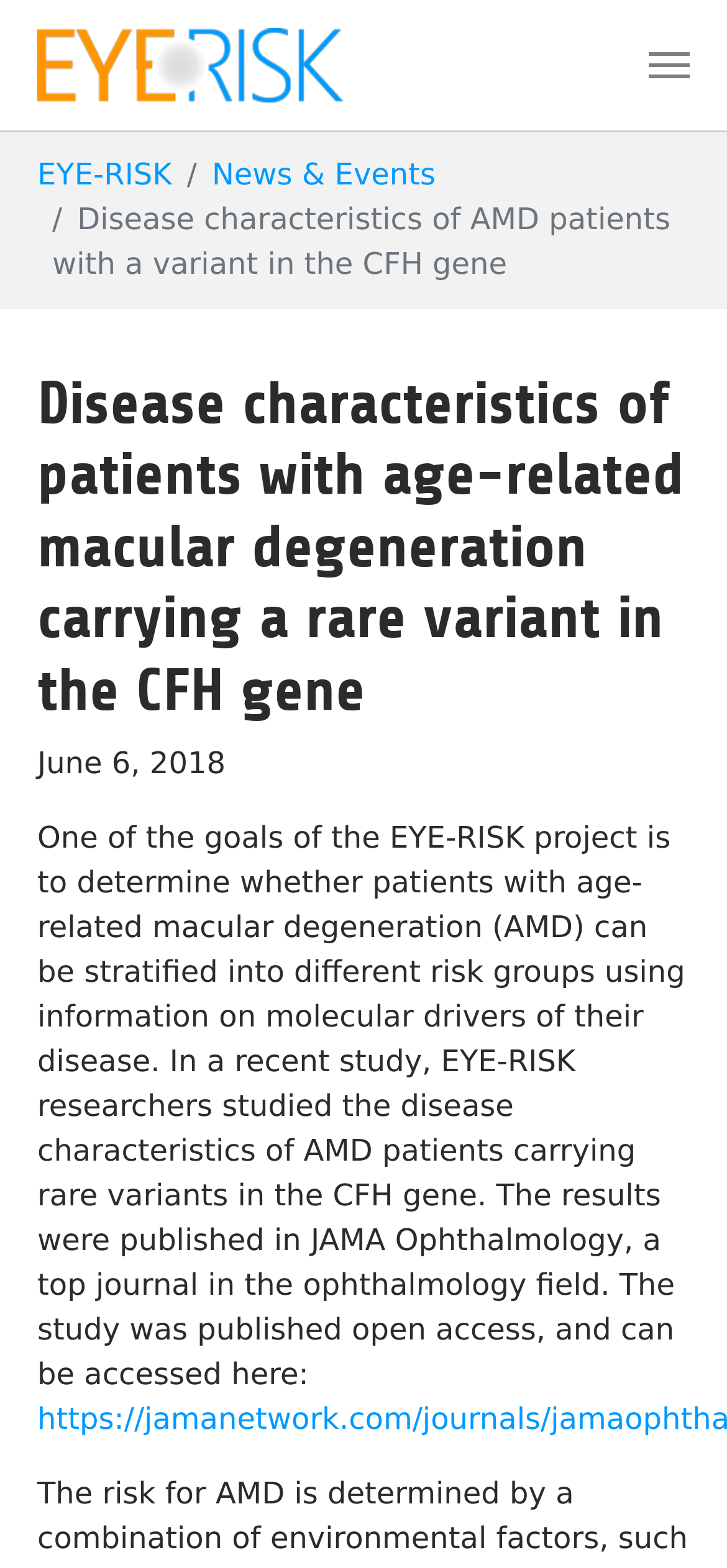What is the name of the project mentioned?
Answer the question with as much detail as you can, using the image as a reference.

The name of the project mentioned in the webpage is EYE-RISK, which can be found in the navigation breadcrumb and also as a link at the top of the page.